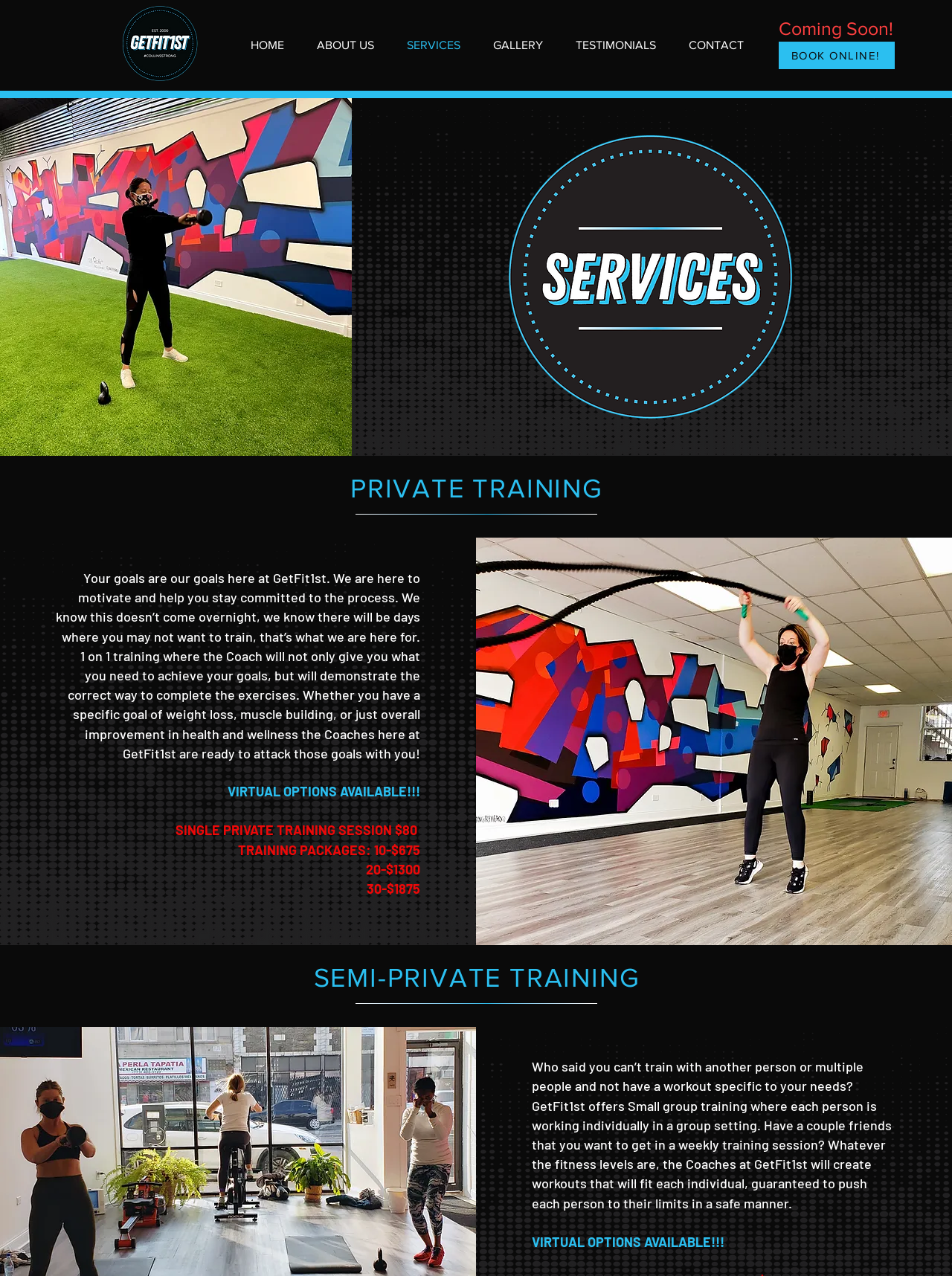Convey a detailed summary of the webpage, mentioning all key elements.

The webpage is about the services offered by Mysite, specifically focusing on fitness training. At the top left corner, there is a logo image. Below the logo, there is a navigation menu with links to different sections of the website, including HOME, ABOUT US, SERVICES, GALLERY, TESTIMONIALS, and CONTACT.

In the center of the page, there is a prominent heading that reads "Coming Soon!" with a "BOOK ONLINE!" button below it. To the right of the button, there are three images: a background image, a services icon, and another background image.

Below these elements, there are two sections describing private training and semi-private training services. The private training section features a heading, a paragraph of text describing the service, and several lines of text listing prices for different training packages. There is also an image of a person training in the background. The semi-private training section has a similar layout, with a heading, a paragraph of text, and an image of a line separating the sections.

Throughout the page, there are several background images and icons, including a texture image and a line image, which are used to separate the different sections and add visual interest. Overall, the page is focused on promoting the fitness training services offered by Mysite.